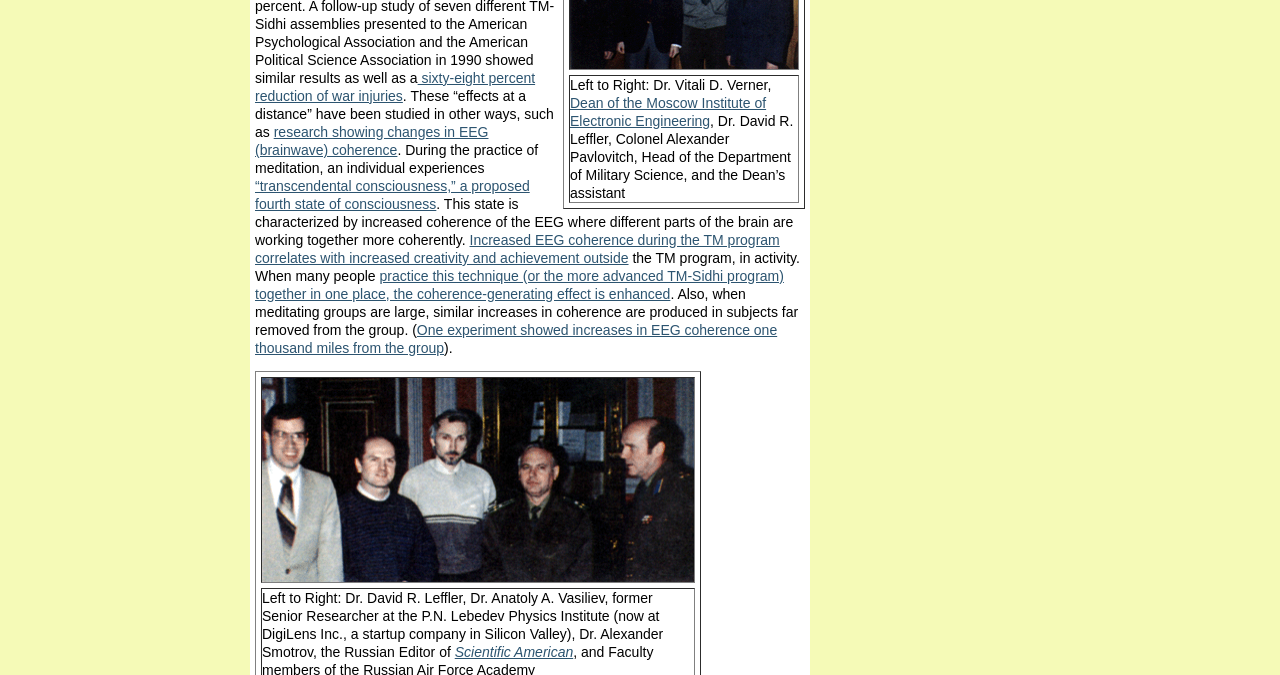What is the topic of the text that mentions 'EEG coherence'?
Answer with a single word or short phrase according to what you see in the image.

Meditation